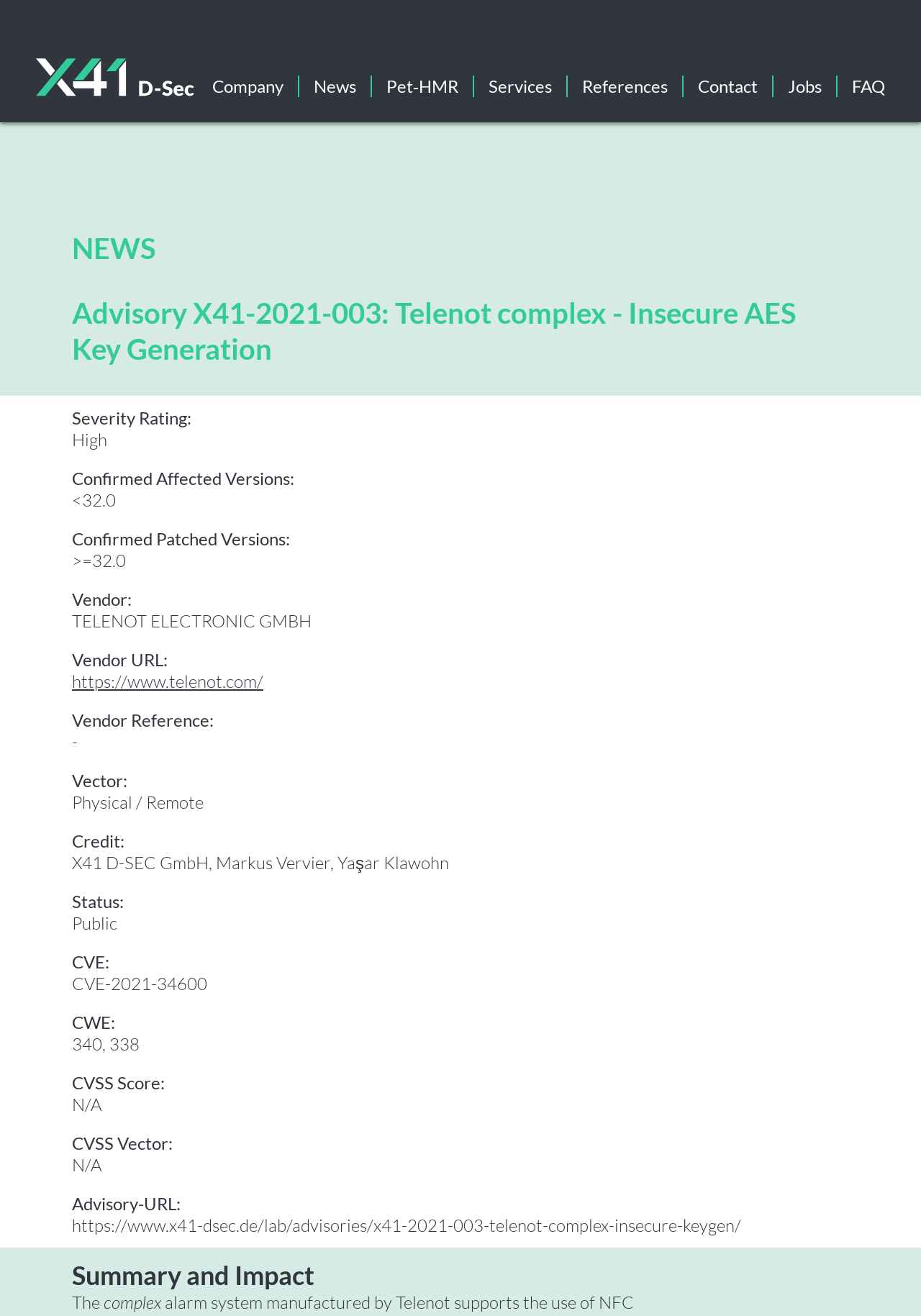Given the element description, predict the bounding box coordinates in the format (top-left x, top-left y, bottom-right x, bottom-right y), using floating point numbers between 0 and 1: parent_node: Company

[0.039, 0.044, 0.23, 0.074]